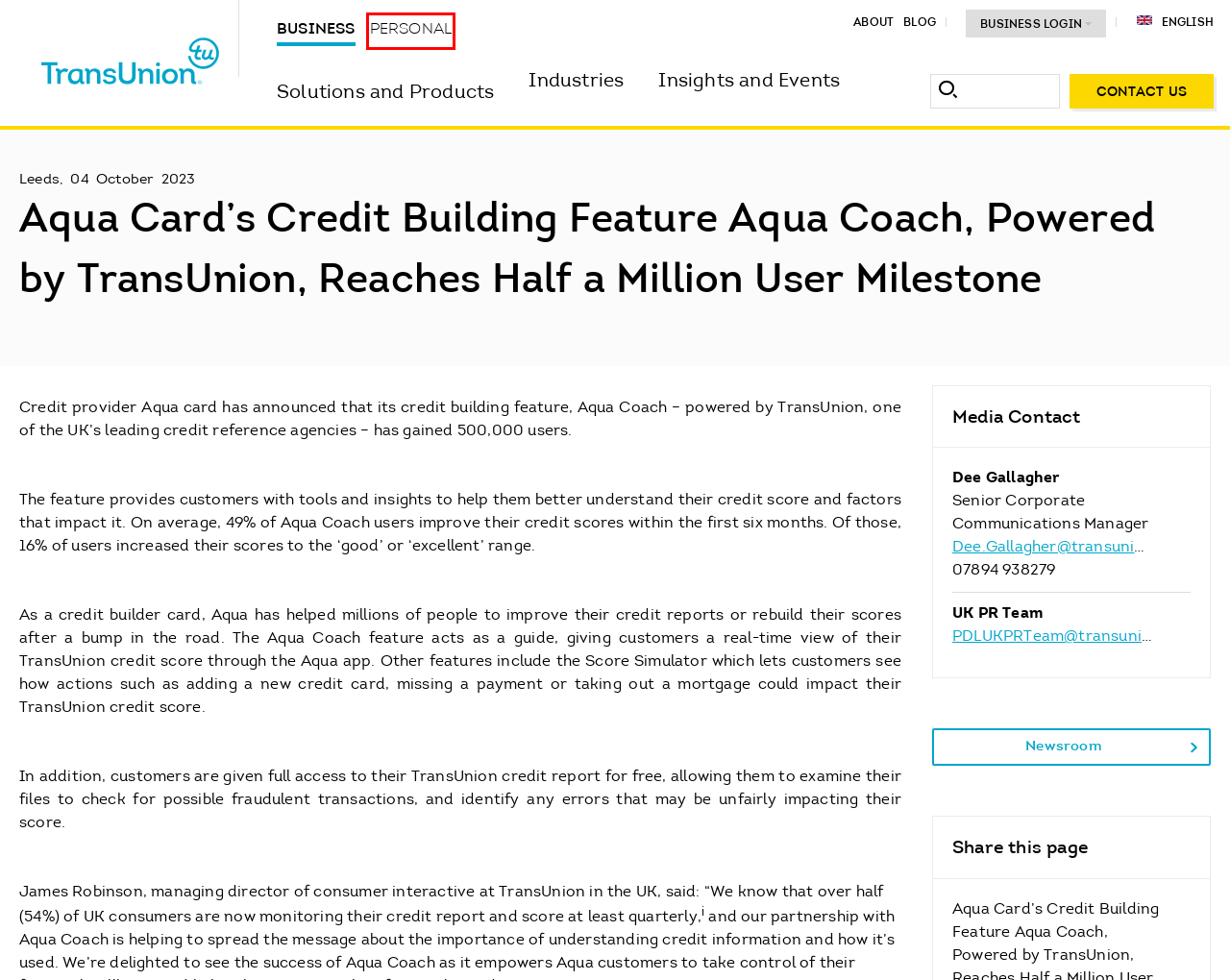View the screenshot of the webpage containing a red bounding box around a UI element. Select the most fitting webpage description for the new page shown after the element in the red bounding box is clicked. Here are the candidates:
A. Careers | An Information & Insights Company
B. Newsroom TransUnion UK
C. About TransUnion in the UK | An Information & Insights Company
D. Sitemap | An Information & Insights Company
E. TransUnion UK Business Products & Solutions | An Information & Insights Company
F. Insights & Events | An Information & Insights Company
G. TransUnion UK | An Information & Insights Company
H. Credit Report Help | An Information & Insights Company

G